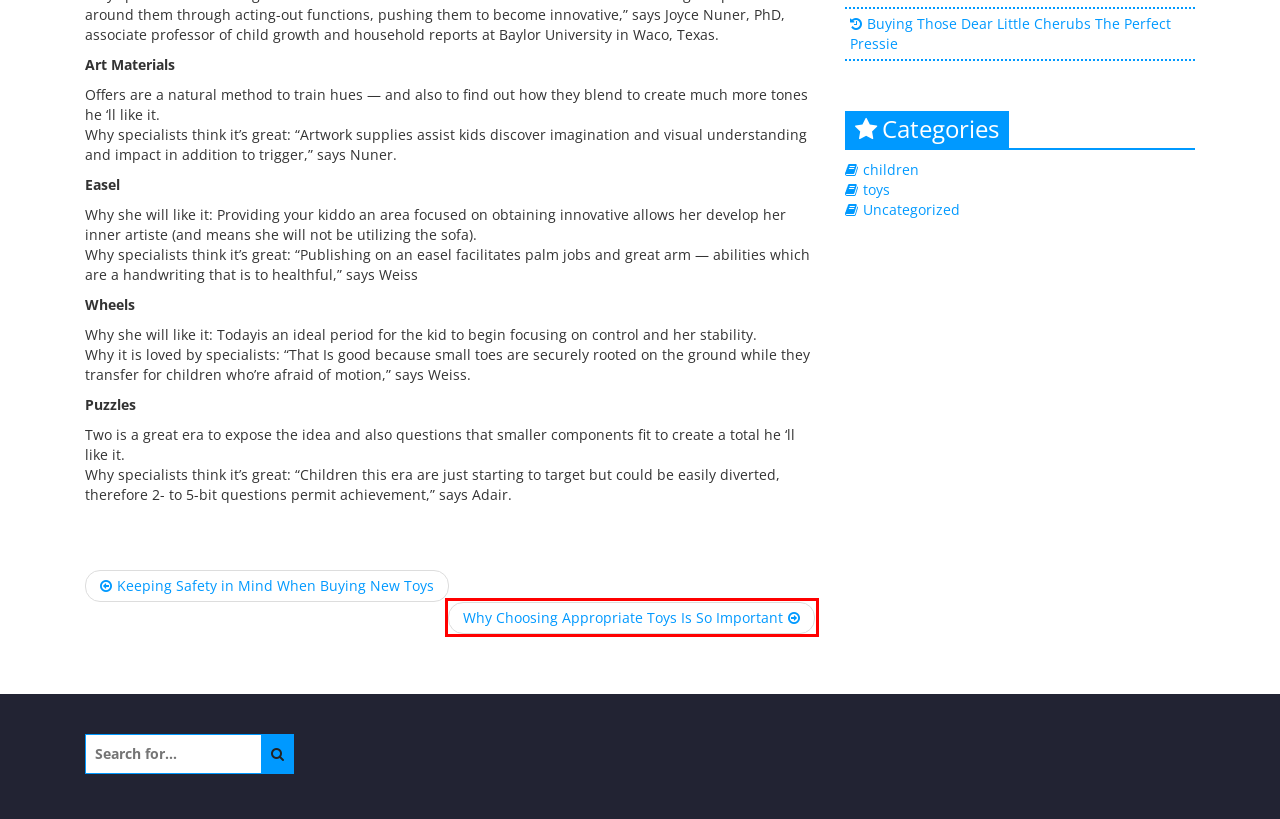Examine the screenshot of a webpage with a red rectangle bounding box. Select the most accurate webpage description that matches the new webpage after clicking the element within the bounding box. Here are the candidates:
A. Buying Those Dear Little Cherubs The Perfect Pressie – Busy Bee Toy Shop – Children’s Toys & Retail
B. Why Choosing Appropriate Toys Is So Important – Busy Bee Toy Shop – Children’s Toys & Retail
C. children – Busy Bee Toy Shop – Children’s Toys & Retail
D. toys – Busy Bee Toy Shop – Children’s Toys & Retail
E. Childhood Innocence In Old Fashioned Daytime TV – Busy Bee Toy Shop – Children’s Toys & Retail
F. Uncategorized – Busy Bee Toy Shop – Children’s Toys & Retail
G. Busy Bee Toy Shop – Children’s Toys & Retail – Shopping & Retail
H. Keeping Safety in Mind When Buying New Toys – Busy Bee Toy Shop – Children’s Toys & Retail

B